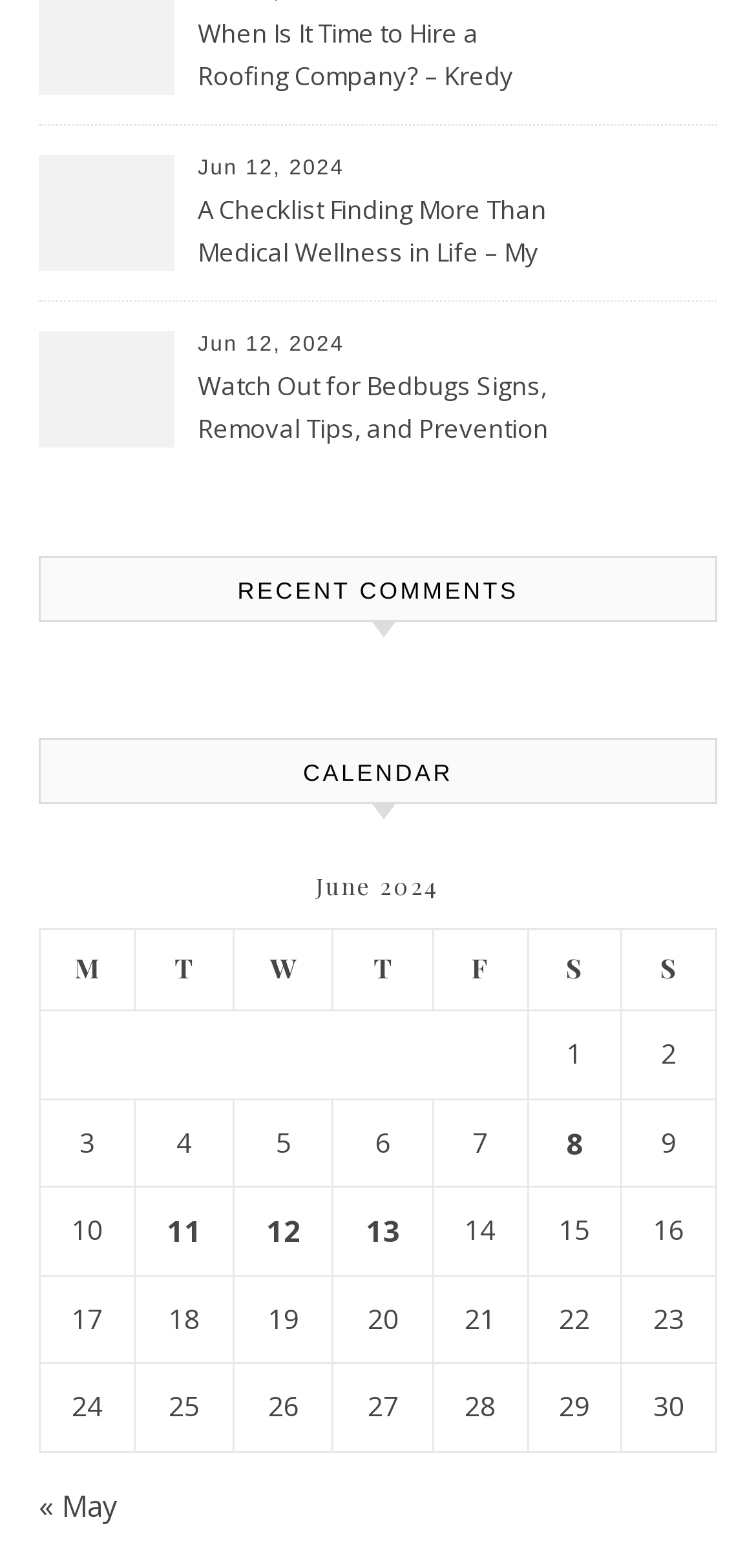Please identify the coordinates of the bounding box that should be clicked to fulfill this instruction: "Check the recent comments".

[0.301, 0.356, 0.699, 0.395]